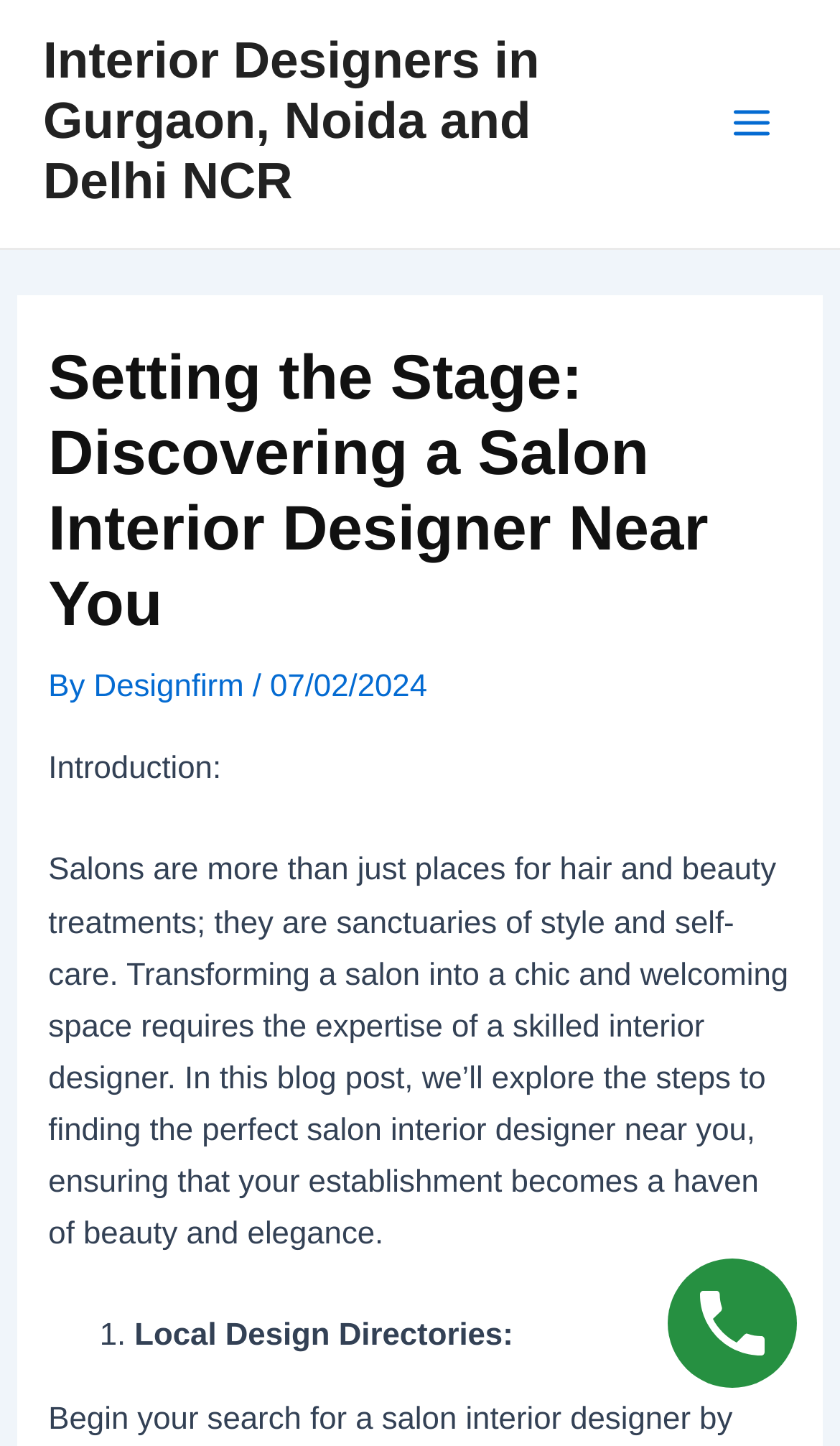Provide an in-depth caption for the contents of the webpage.

The webpage is about discovering a salon interior designer near you. At the top, there is a link to "Interior Designers in Gurgaon, Noida and Delhi NCR" and a button labeled "Main Menu" on the right side. Below the button, there is an image. 

The main content area has a header section with a heading that reads "Setting the Stage: Discovering a Salon Interior Designer Near You". Below the heading, there is a byline that mentions "Designfirm" and a date "07/02/2024". 

The introduction section starts with the text "Introduction:" and is followed by a paragraph that explains the importance of a skilled interior designer in transforming a salon into a chic and welcoming space. The paragraph also mentions that the blog post will explore the steps to finding the perfect salon interior designer near you.

Below the introduction, there is a list that starts with a marker "1." and a text "Local Design Directories:". At the bottom of the page, there is another link on the right side.